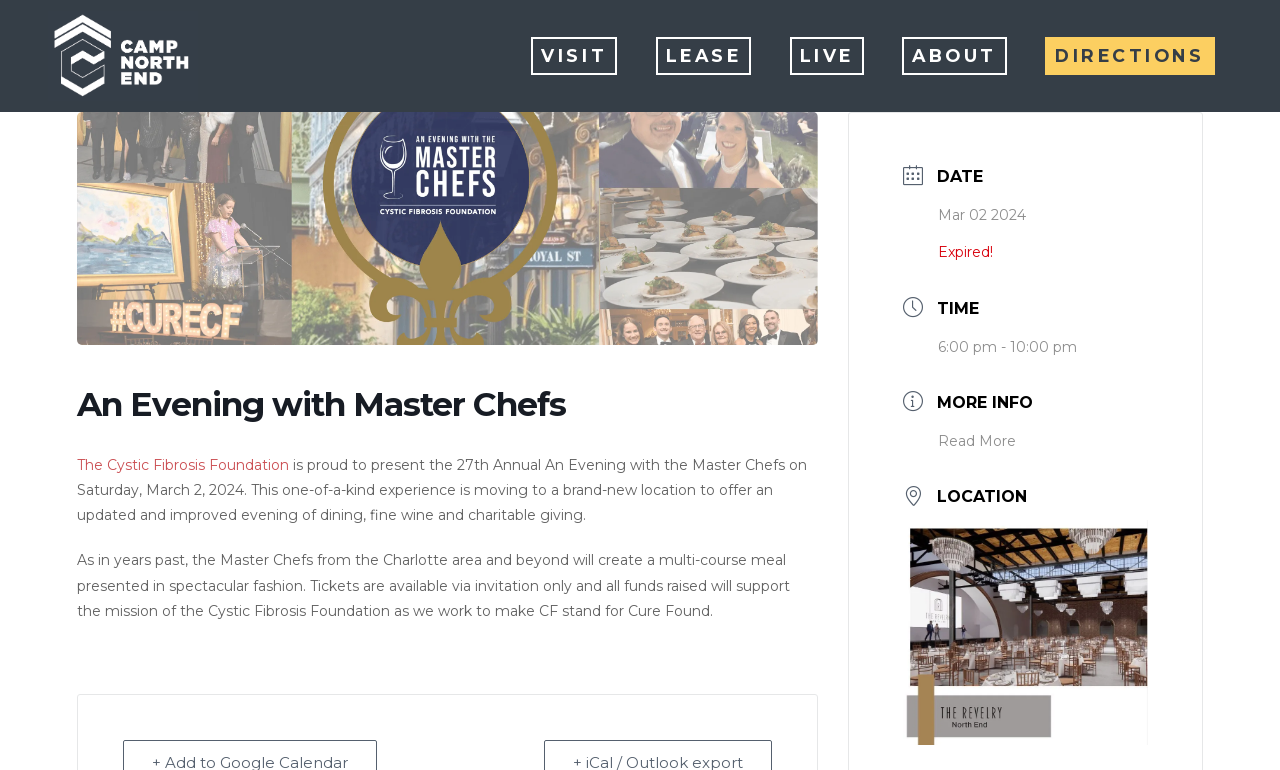What is the date of the event?
Please respond to the question with as much detail as possible.

I found the answer by looking at the description list detail element with the text 'Mar 02 2024', which is under the 'DATE' heading, indicating that it is the date of the event.